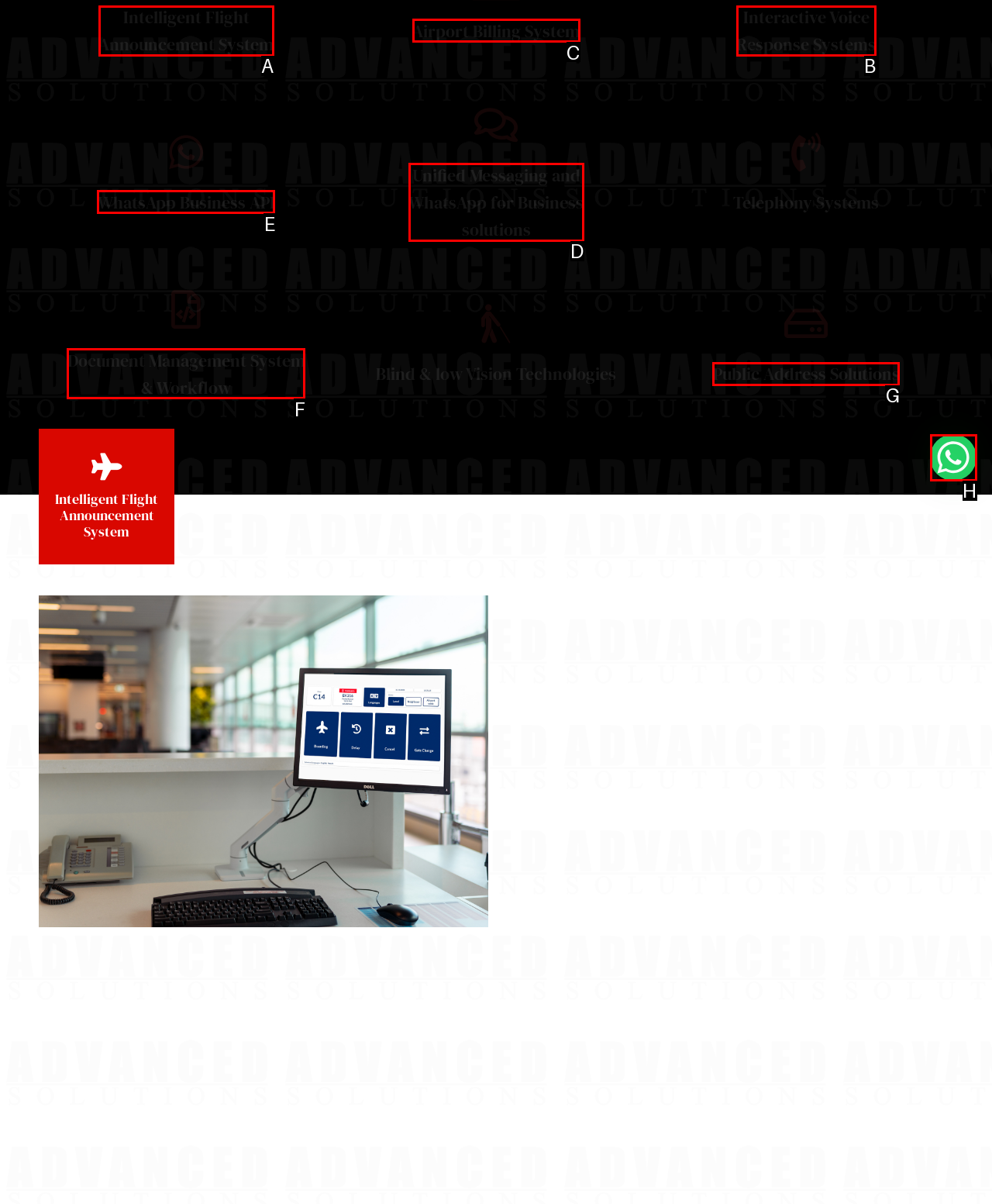Identify the letter of the UI element that corresponds to: Intelligent Flight Announcement System
Respond with the letter of the option directly.

A